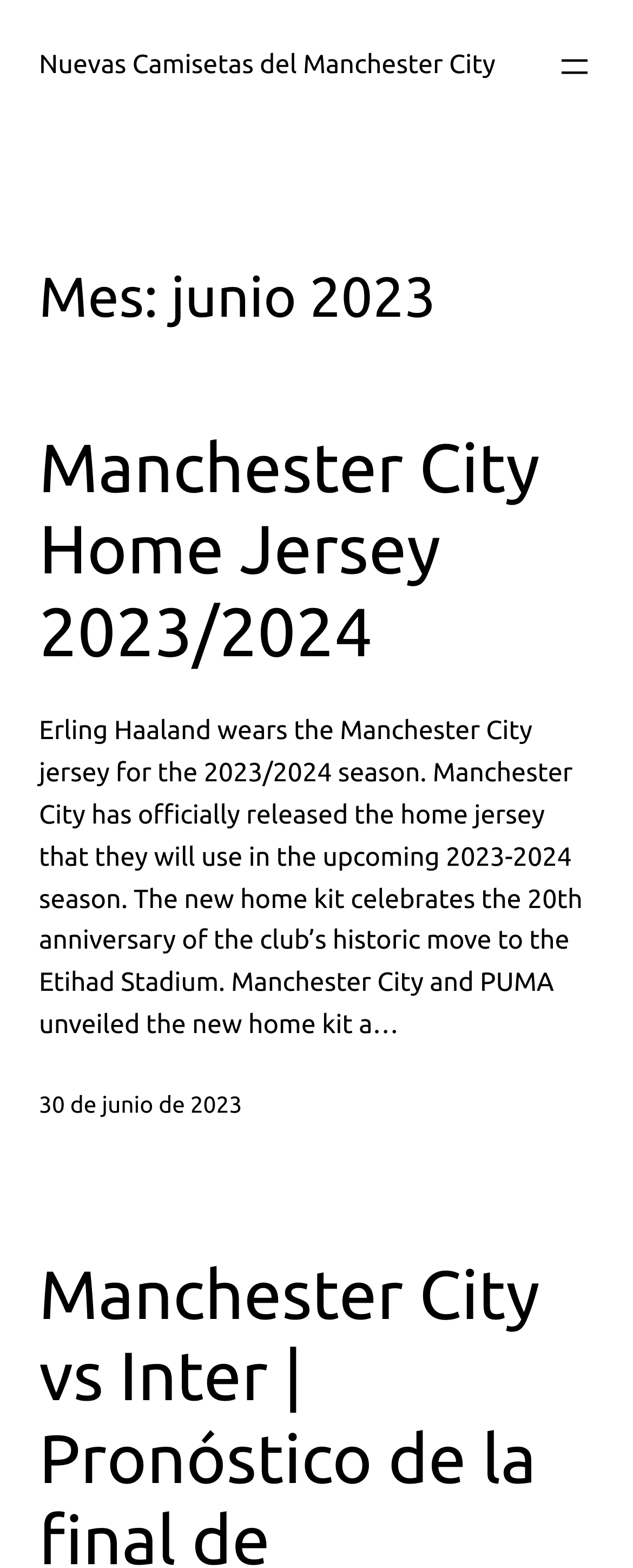Please give a short response to the question using one word or a phrase:
What is the name of the jersey?

Manchester City Home Jersey